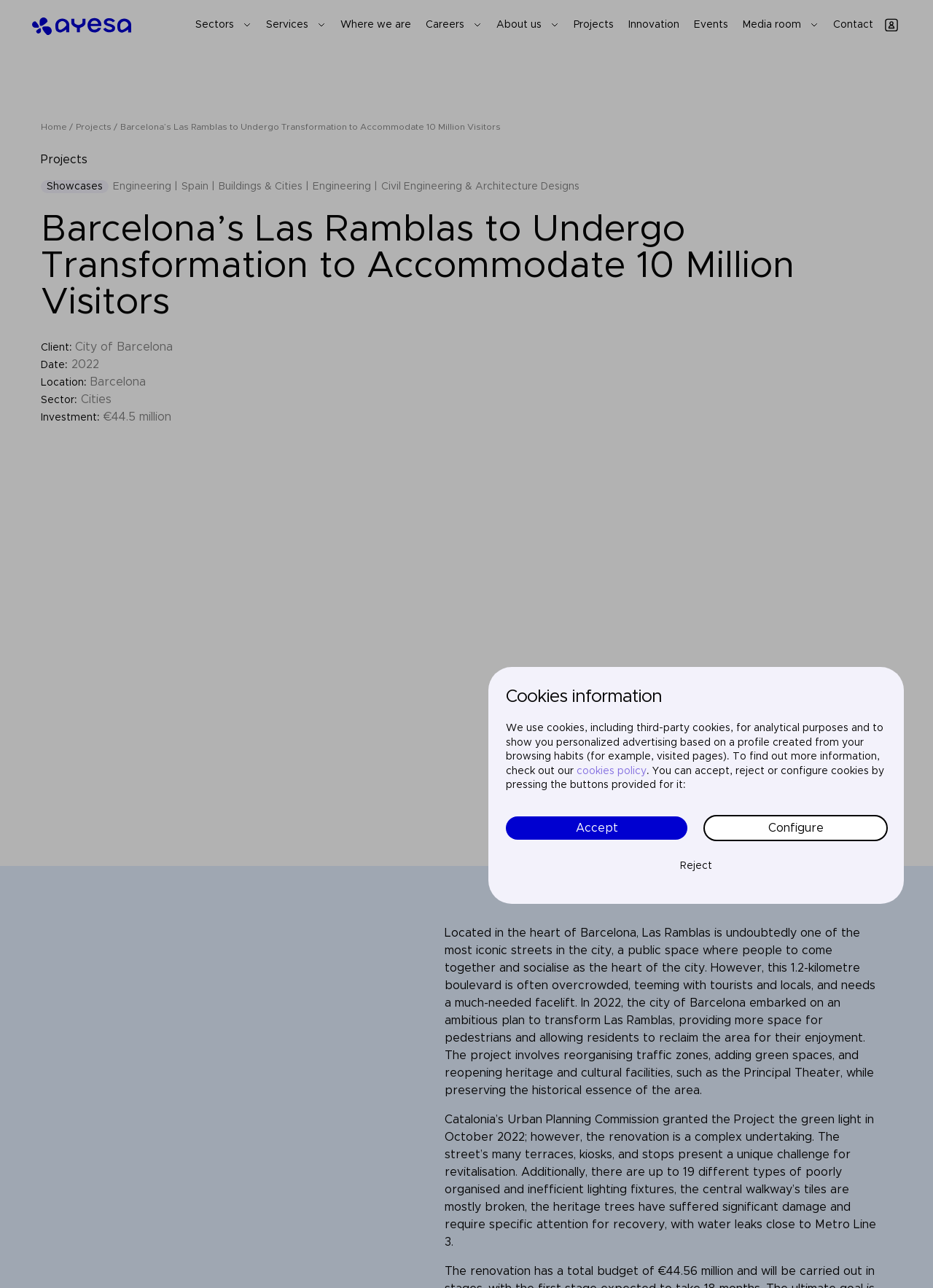Based on the element description Buy / Renew a Subscription, identify the bounding box of the UI element in the given webpage screenshot. The coordinates should be in the format (top-left x, top-left y, bottom-right x, bottom-right y) and must be between 0 and 1.

None